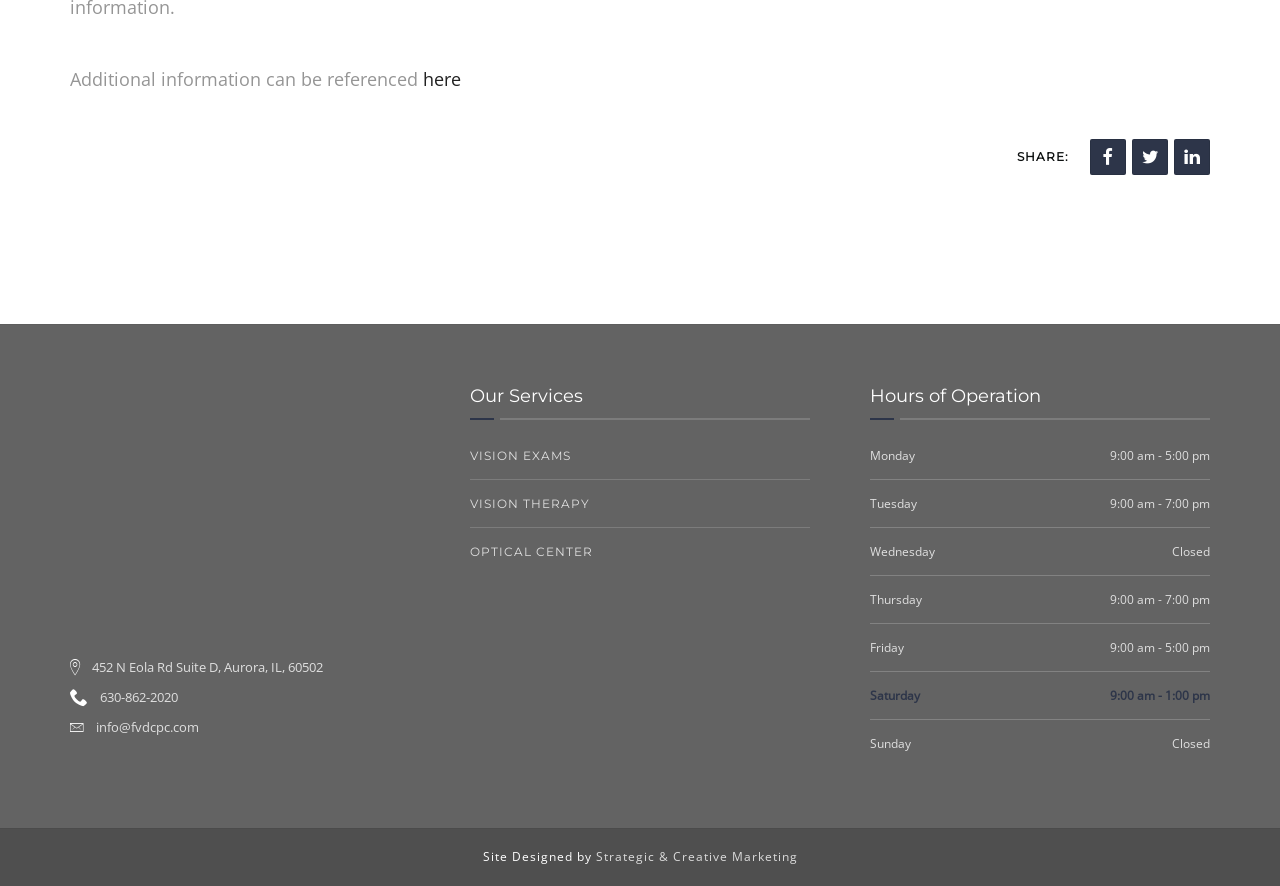Locate the bounding box coordinates of the region to be clicked to comply with the following instruction: "Share on social media". The coordinates must be four float numbers between 0 and 1, in the form [left, top, right, bottom].

[0.852, 0.157, 0.88, 0.198]